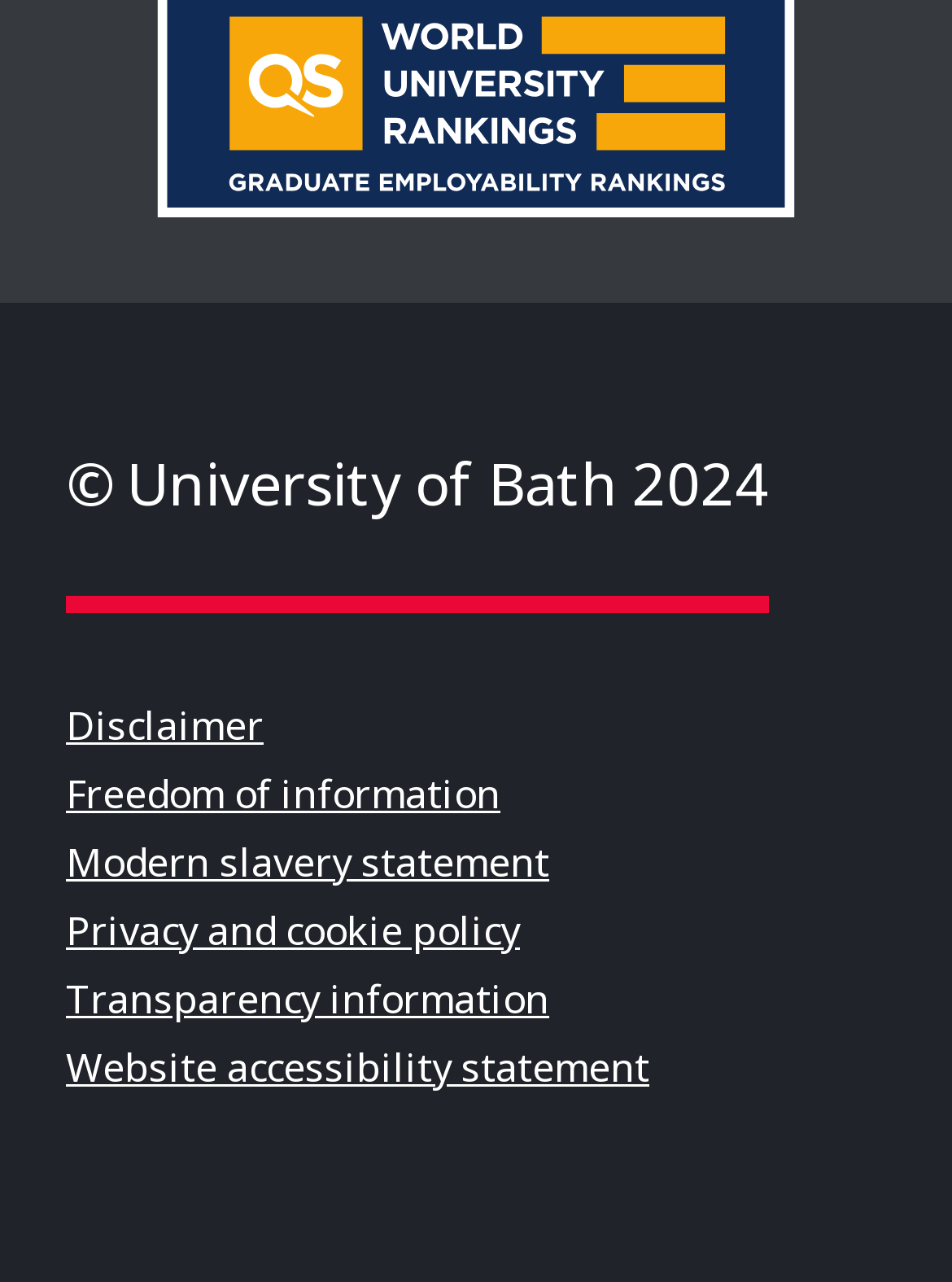Give a one-word or one-phrase response to the question:
What is the last link at the bottom of the webpage?

Website accessibility statement